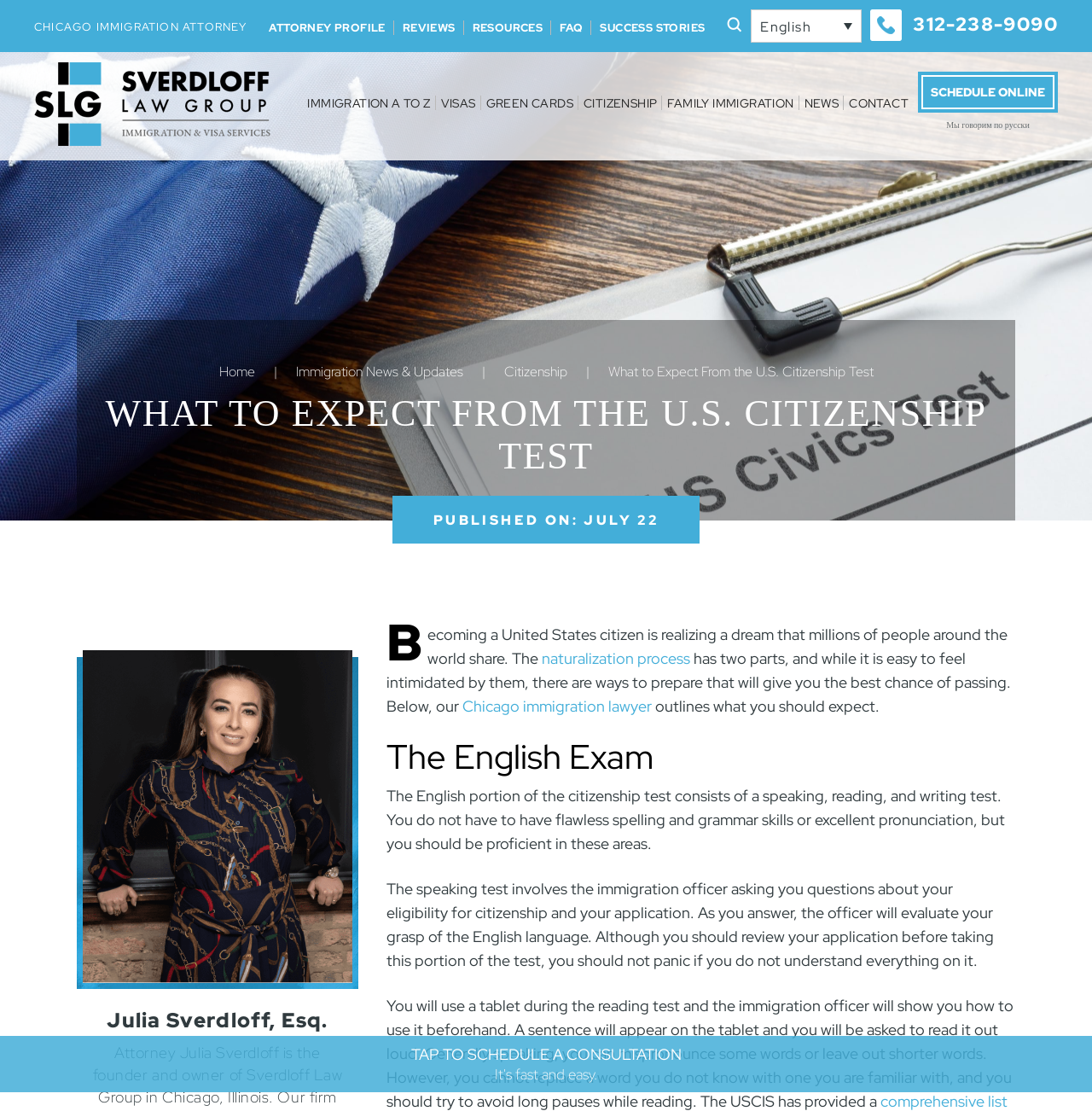Generate a detailed explanation of the webpage's features and information.

This webpage is about the U.S. citizenship test, specifically what to expect from the process. At the top, there is a heading "CHICAGO IMMIGRATION ATTORNEY" and a series of links to different sections of the website, including "ATTORNEY PROFILE", "REVIEWS", "RESOURCES", "FAQ", and "SUCCESS STORIES". Below this, there is a search box with a "Search" button and a "Clear" button.

To the right of the search box, there is a list item "English" and a link to a phone number "312-238-9090". Above this, there is a link to "Sverdloff Law Group" with an accompanying image.

The main content of the webpage is divided into sections. The first section has a heading "WHAT TO EXPECT FROM THE U.S. CITIZENSHIP TEST" and provides an introduction to the naturalization process, explaining that it has two parts and can be intimidating, but with preparation, one can increase their chances of passing.

Below this, there is a section about the English exam, which consists of a speaking, reading, and writing test. The speaking test involves answering questions about one's eligibility for citizenship, while the reading test involves reading a sentence out loud from a tablet.

To the left of the main content, there is a sidebar with links to different sections of the website, including "IMMIGRATION A TO Z", "VISAS", "GREEN CARDS", "CITIZENSHIP", "FAMILY IMMIGRATION", and "NEWS". There is also a link to "CONTACT" and "SCHEDULE ONLINE".

At the bottom of the webpage, there is a heading "Julia Sverdloff, Esq." with a link to her profile, and a call-to-action button "TAP TO SCHEDULE A CONSULTATION It's fast and easy."